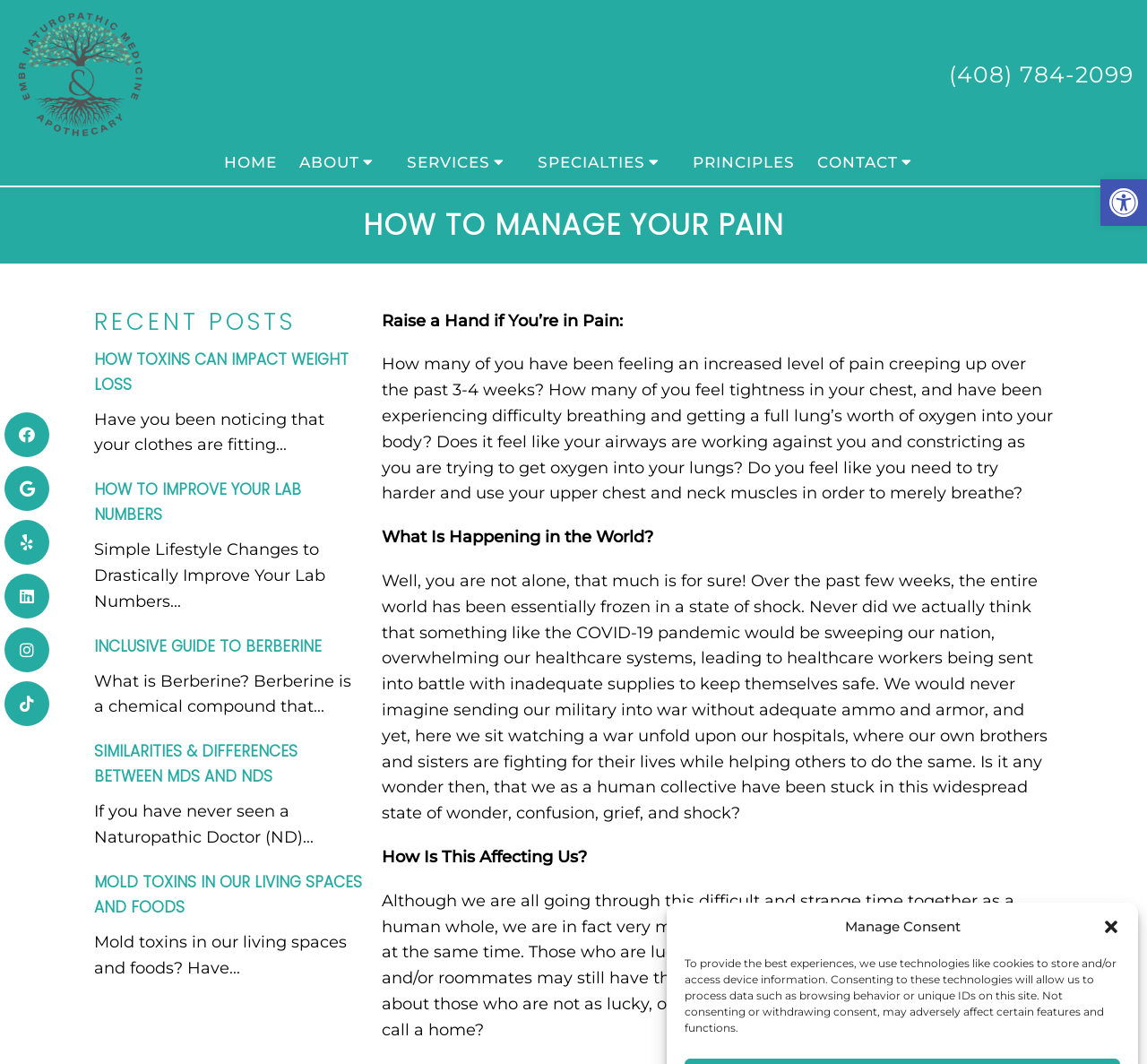Please find the bounding box coordinates of the section that needs to be clicked to achieve this instruction: "Visit the 'HOME' page".

[0.188, 0.132, 0.249, 0.174]